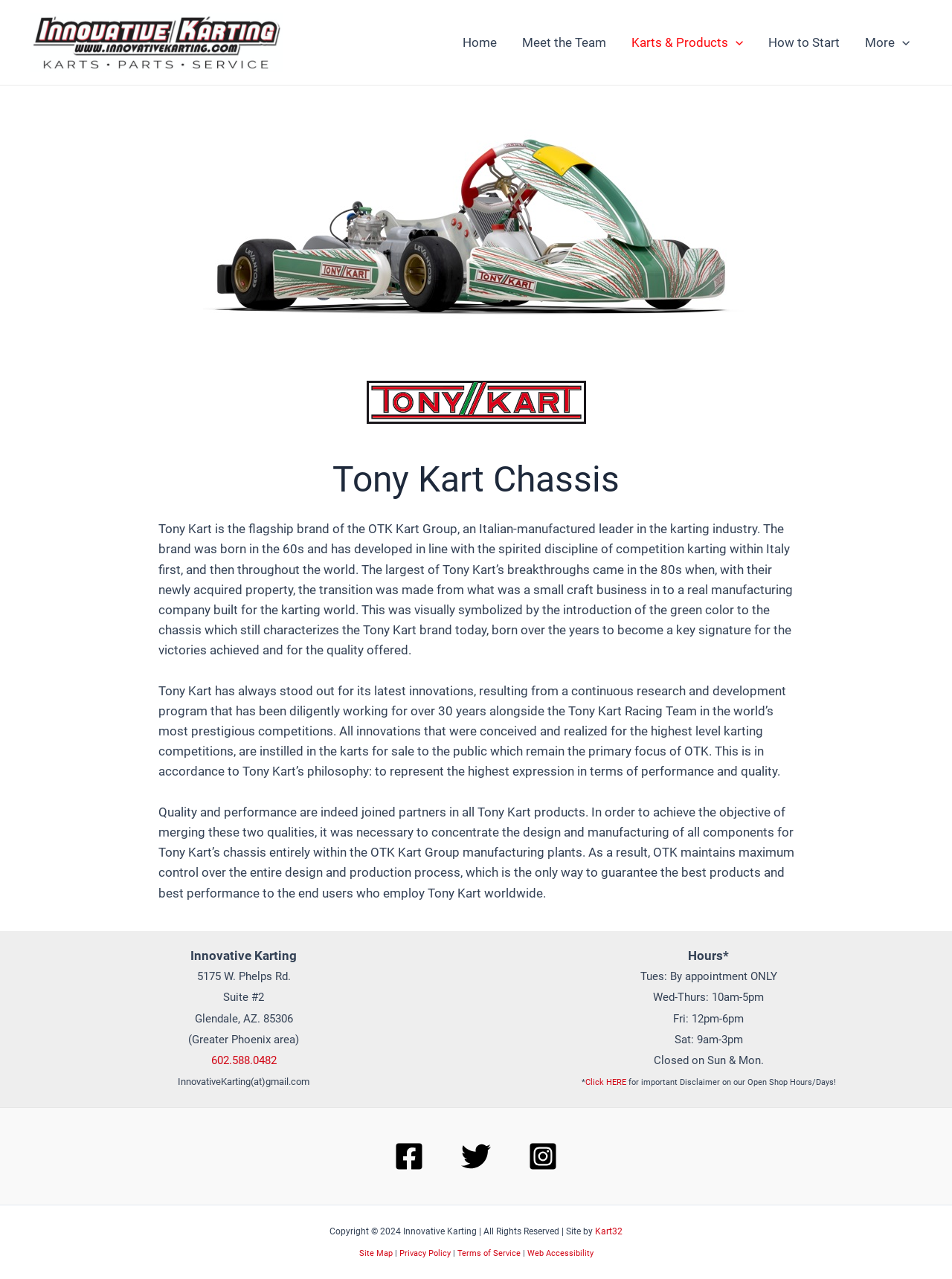Find and specify the bounding box coordinates that correspond to the clickable region for the instruction: "Visit Innovative Karting's Facebook page".

[0.414, 0.893, 0.445, 0.916]